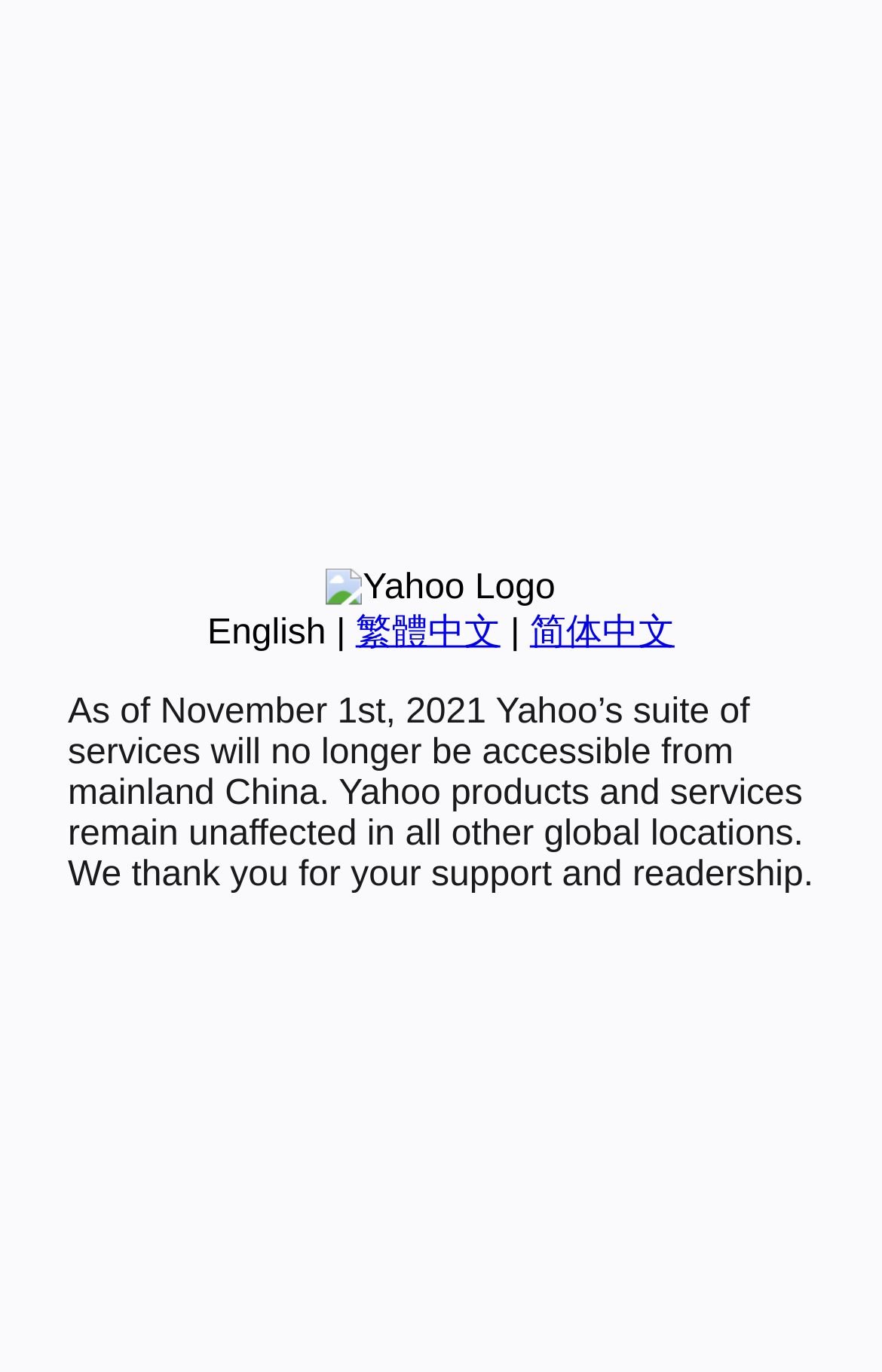Given the webpage screenshot and the description, determine the bounding box coordinates (top-left x, top-left y, bottom-right x, bottom-right y) that define the location of the UI element matching this description: 繁體中文

[0.403, 0.447, 0.567, 0.475]